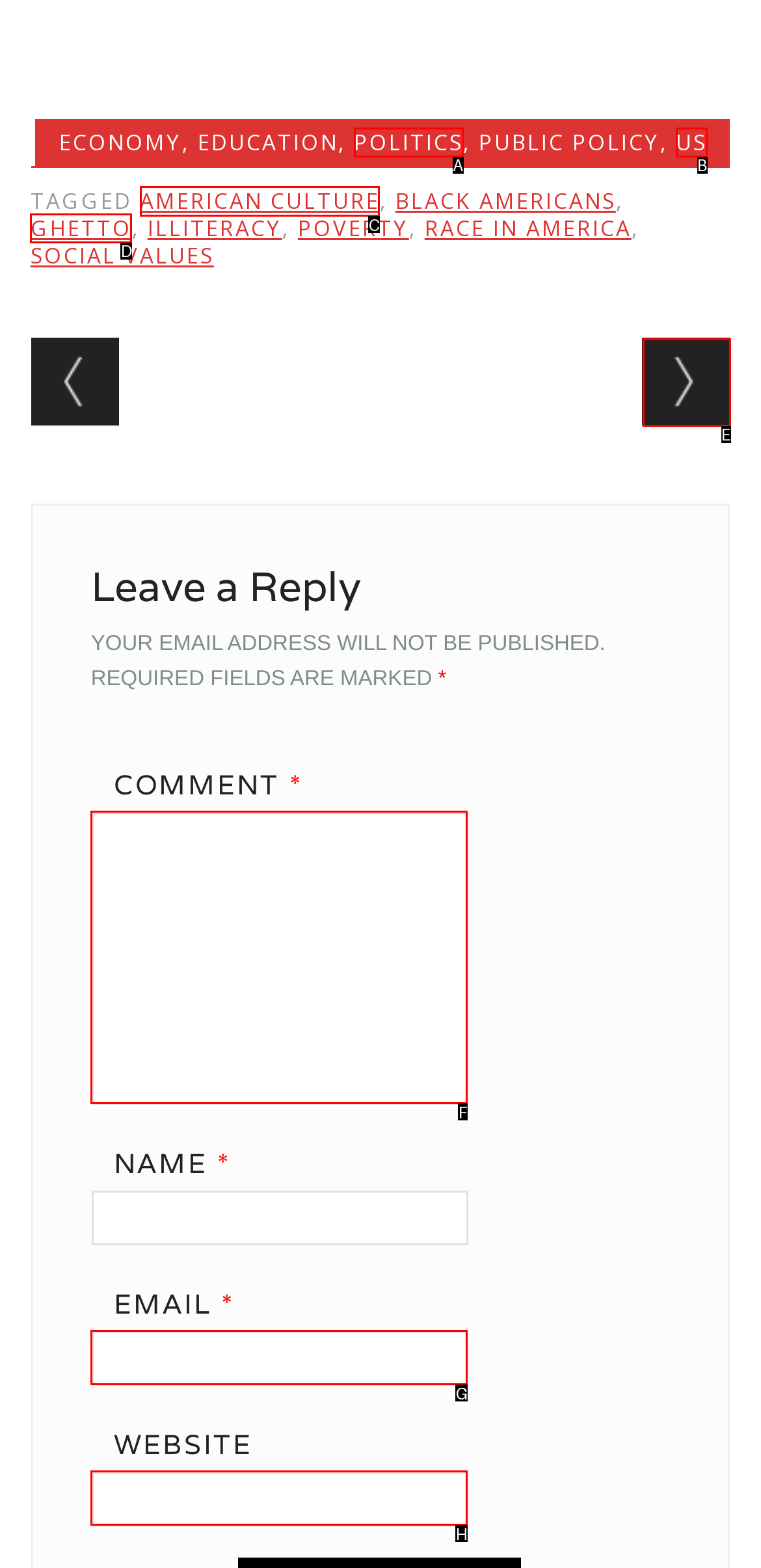Identify the letter of the UI element needed to carry out the task: Click on AMERICAN CULTURE
Reply with the letter of the chosen option.

C